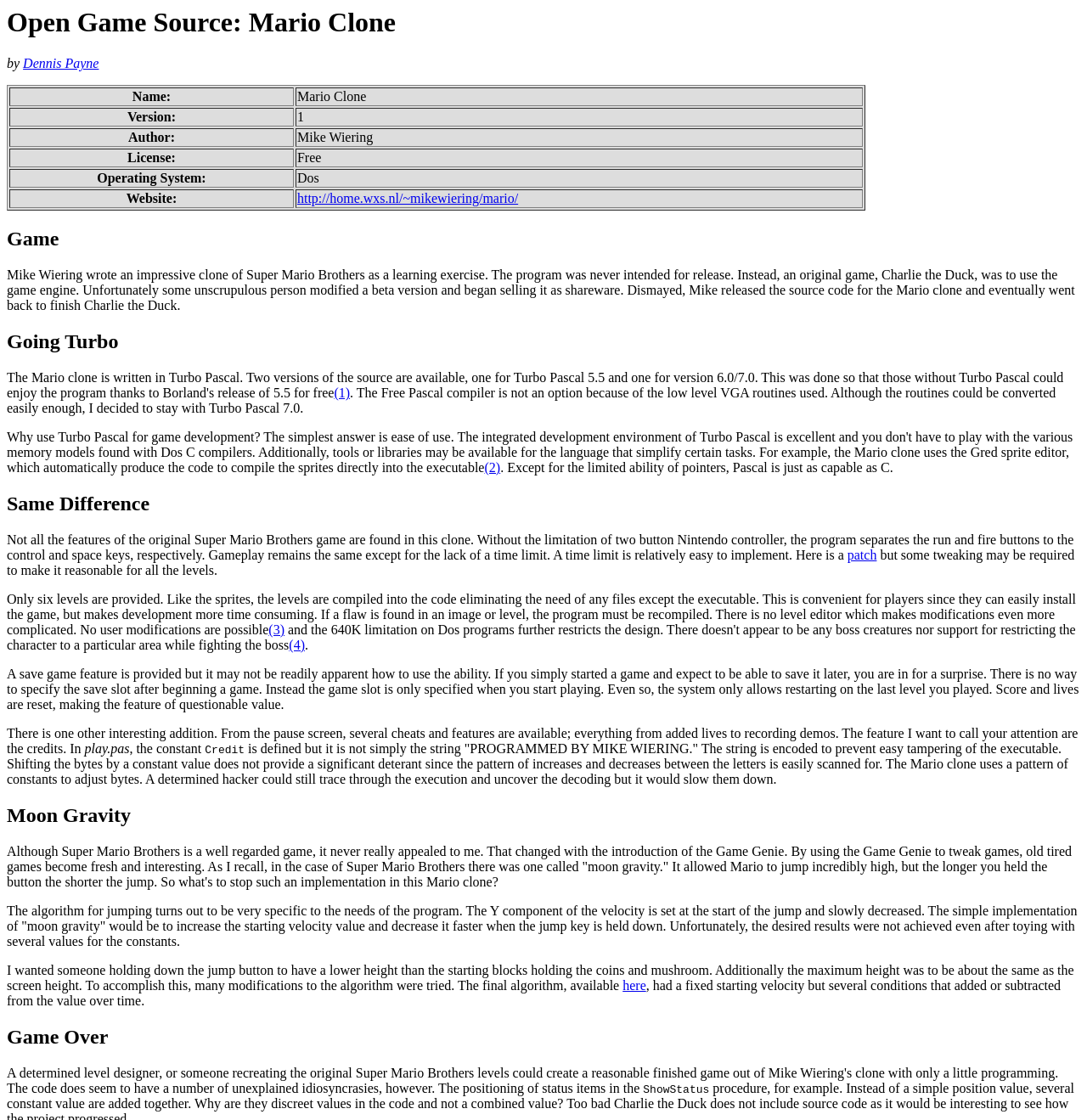Locate the bounding box of the UI element described in the following text: "Dennis Payne".

[0.021, 0.05, 0.091, 0.063]